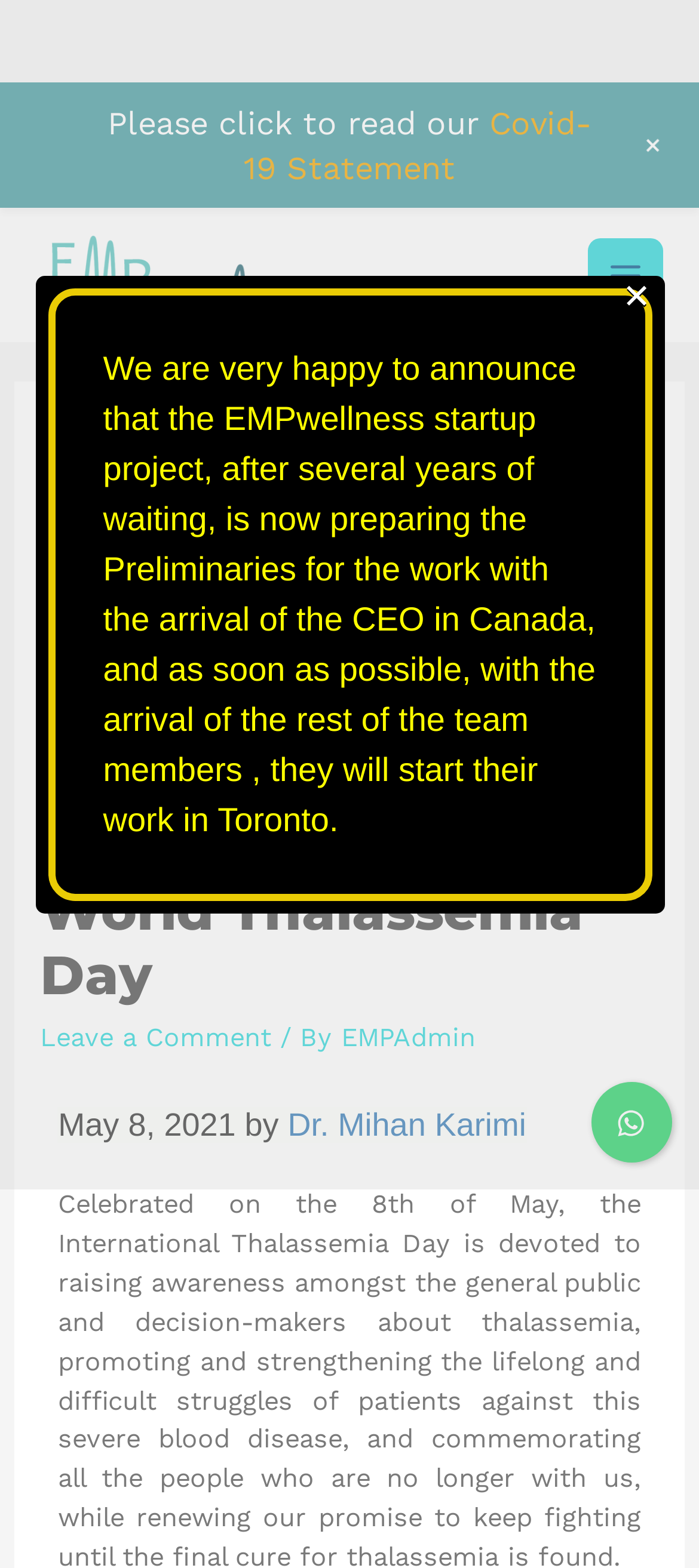Determine the bounding box coordinates of the section I need to click to execute the following instruction: "Expand the EmpWellness link". Provide the coordinates as four float numbers between 0 and 1, i.e., [left, top, right, bottom].

[0.051, 0.164, 0.41, 0.184]